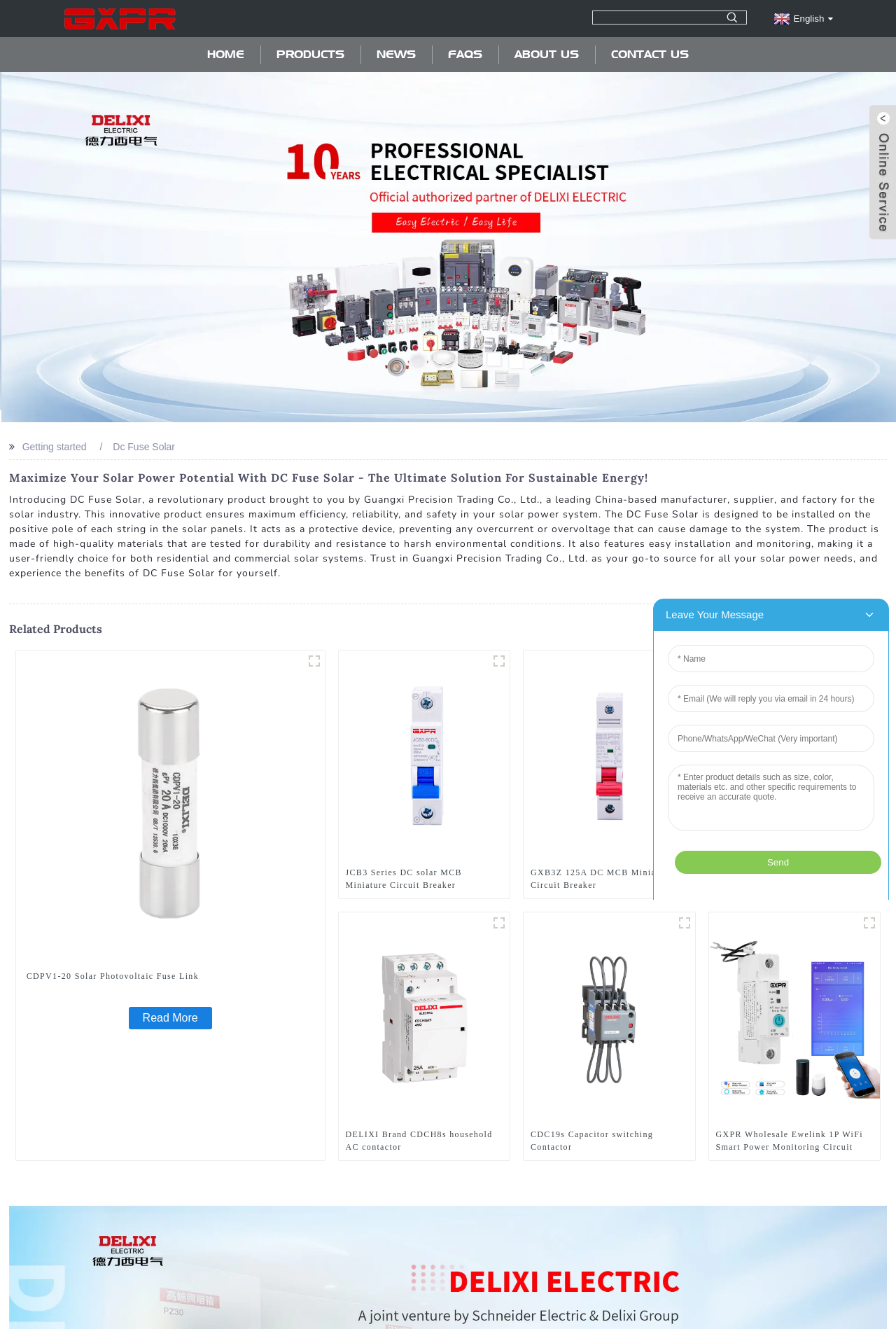Determine the coordinates of the bounding box that should be clicked to complete the instruction: "Read more about CDPV1-20 Solar Photovoltaic Fuse Link". The coordinates should be represented by four float numbers between 0 and 1: [left, top, right, bottom].

[0.143, 0.757, 0.237, 0.774]